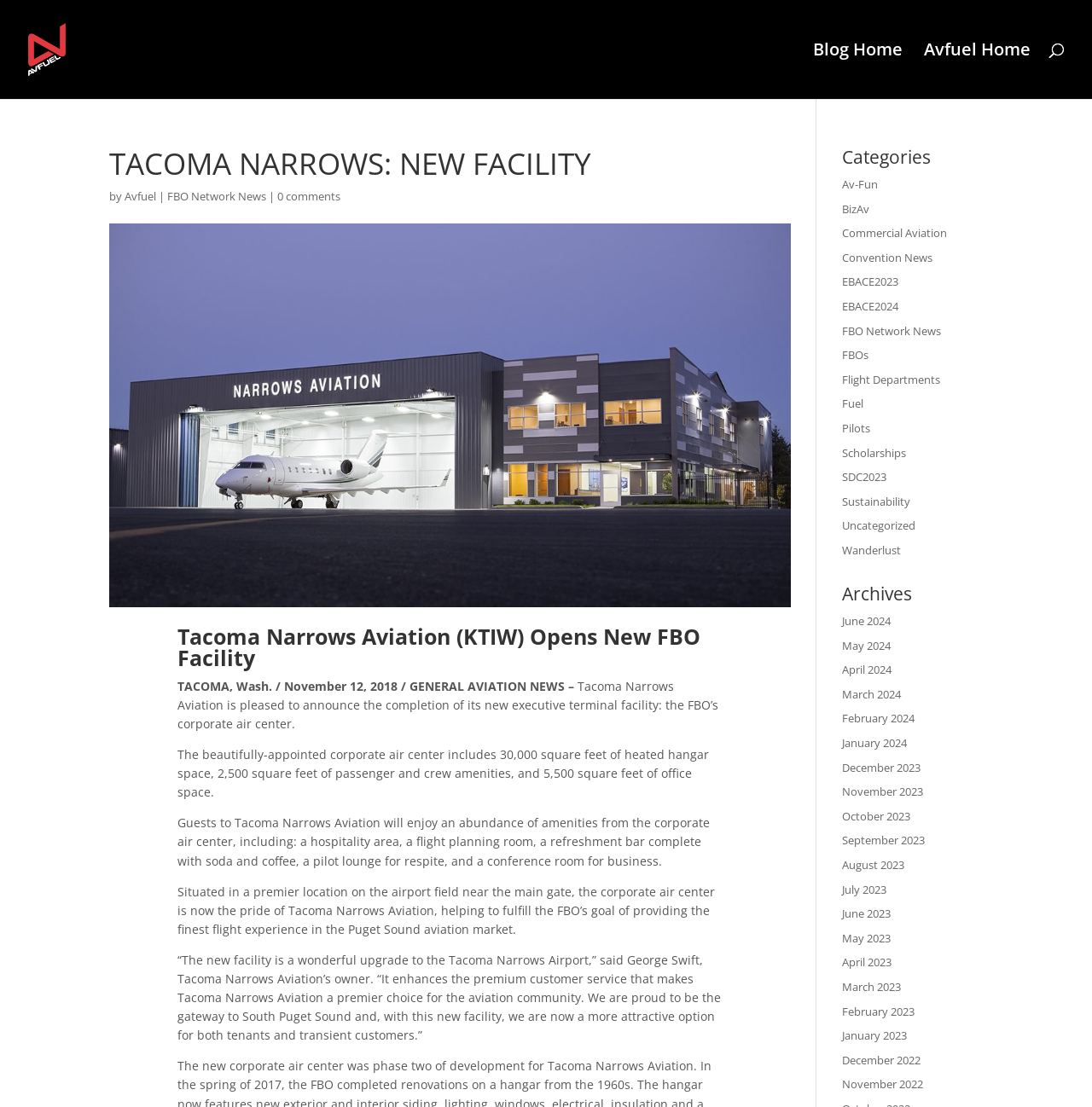How many square feet of office space are in the corporate air center?
Please elaborate on the answer to the question with detailed information.

The answer can be found in the StaticText 'The beautifully-appointed corporate air center includes 30,000 square feet of heated hangar space, 2,500 square feet of passenger and crew amenities, and 5,500 square feet of office space.' which provides the details of the corporate air center.